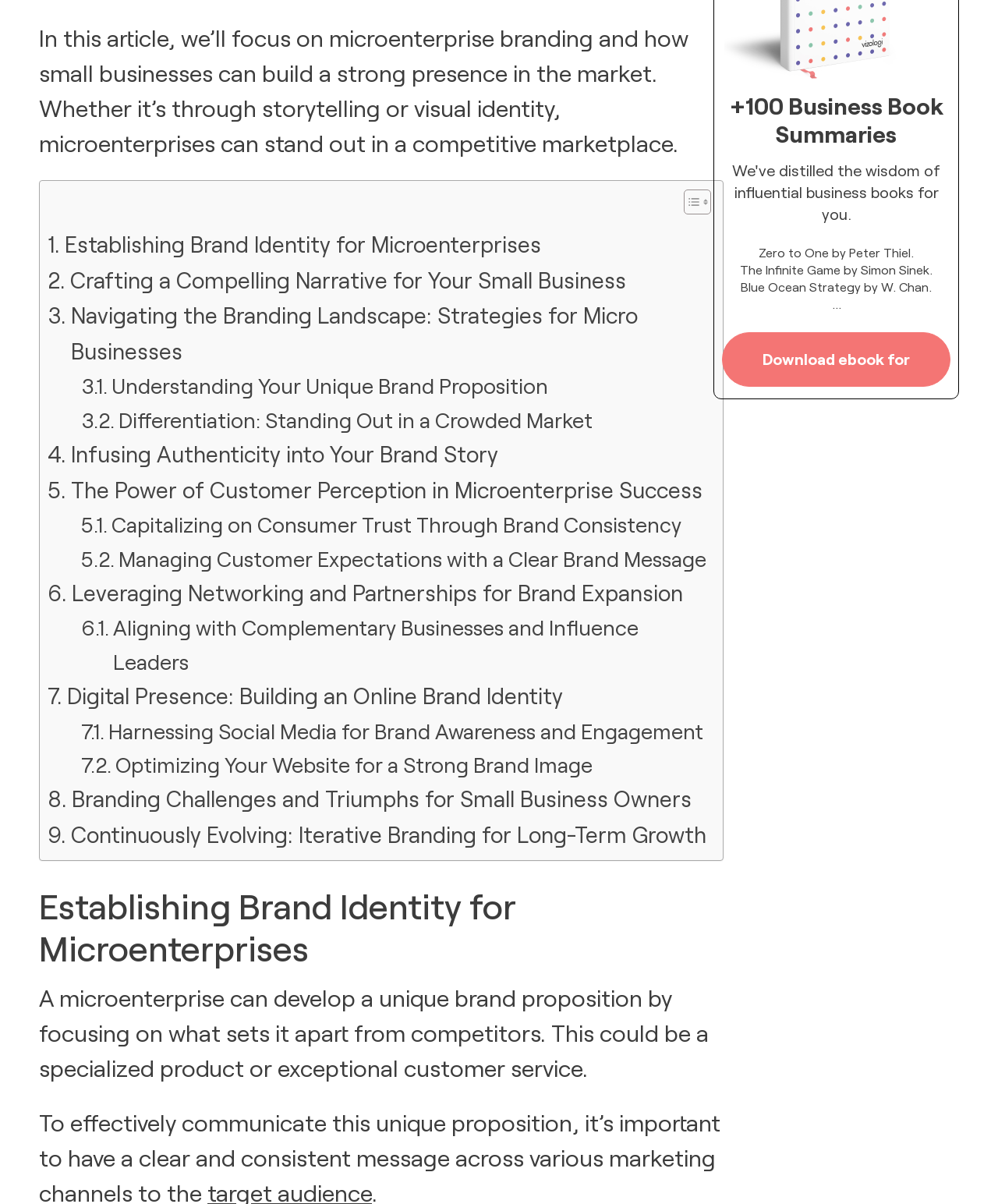Show the bounding box coordinates of the region that should be clicked to follow the instruction: "Download ebook for free."

[0.723, 0.276, 0.952, 0.321]